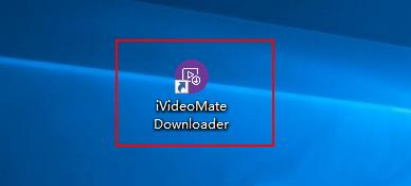What is written below the icon?
Please respond to the question with a detailed and well-explained answer.

Upon examining the image, it is clear that the text 'iVideoMate Downloader' is written in a clear and legible font below the icon, indicating the software's name and purpose.